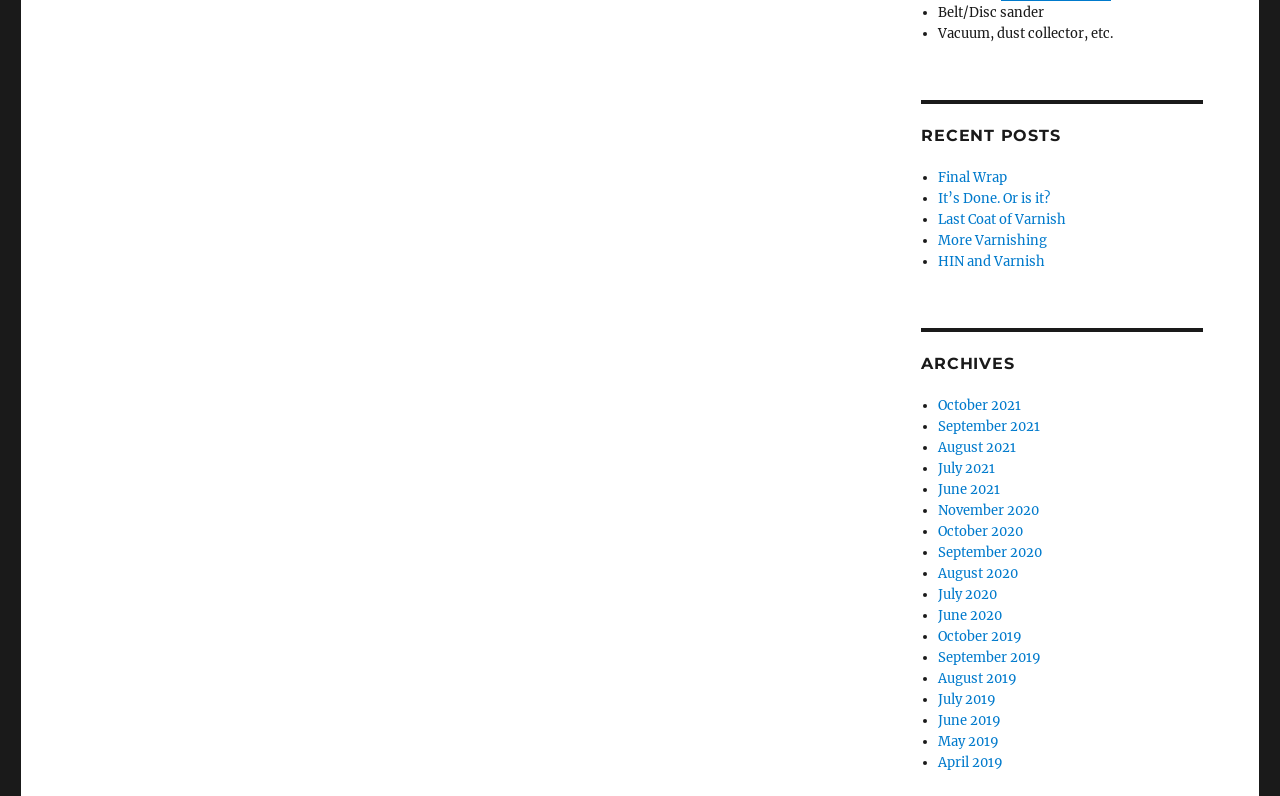Find the bounding box coordinates of the element to click in order to complete the given instruction: "View recent post 'Final Wrap'."

[0.72, 0.209, 0.94, 0.341]